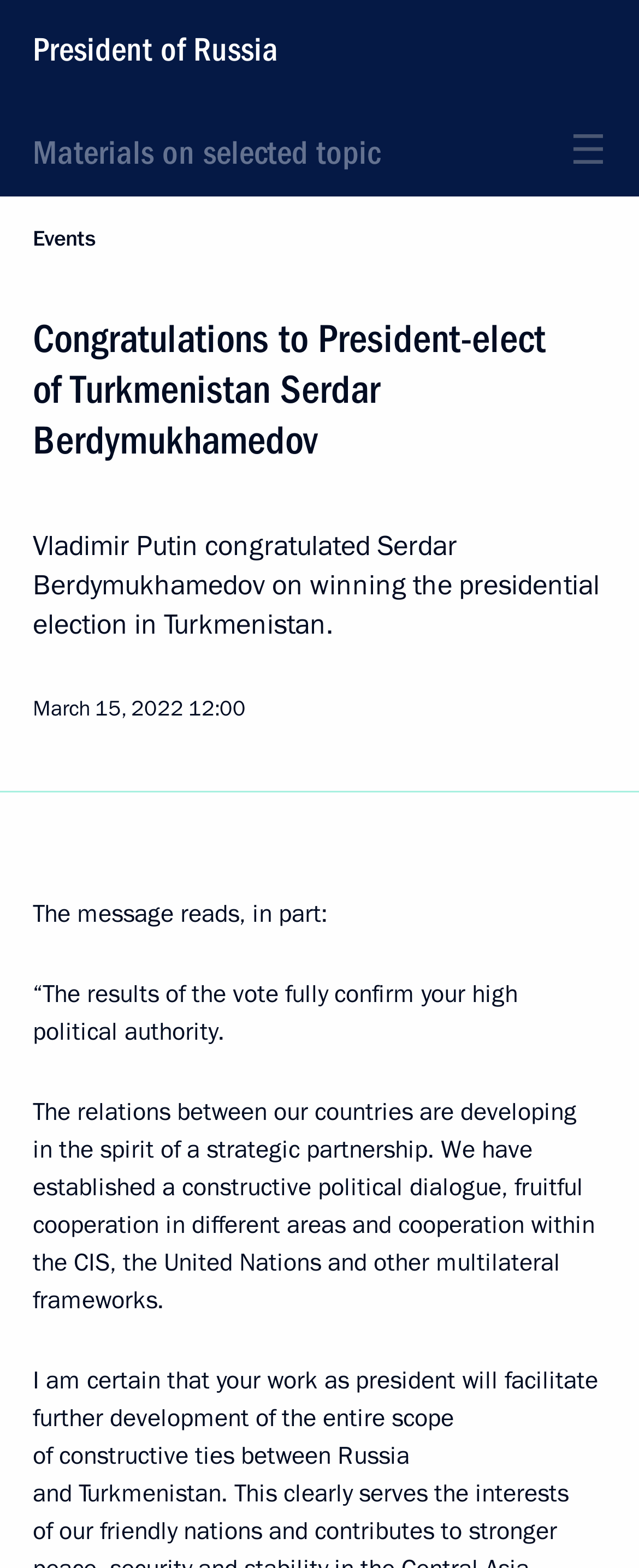Give a short answer to this question using one word or a phrase:
Who congratulated Serdar Berdymukhamedov?

Vladimir Putin